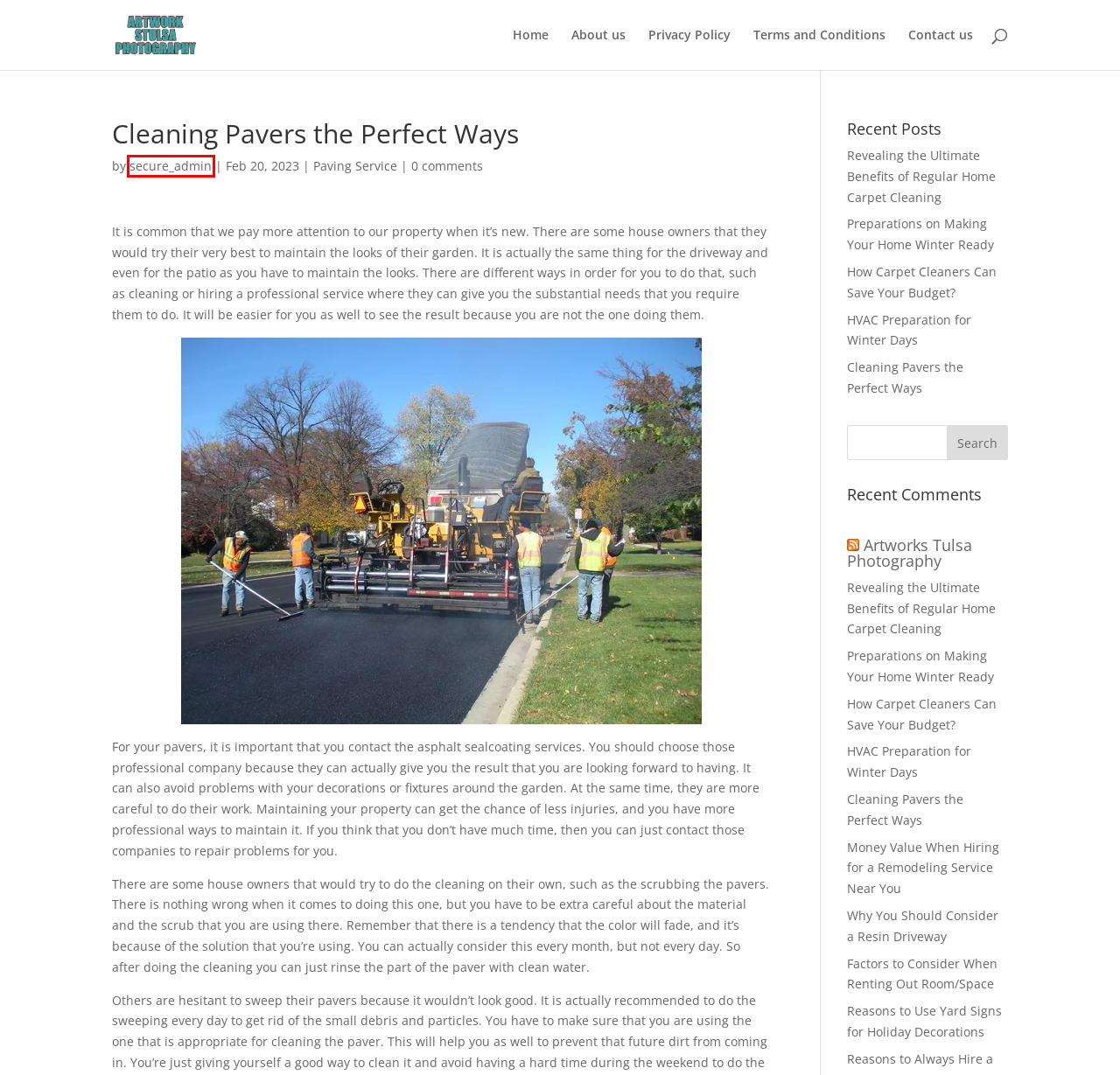Given a screenshot of a webpage with a red bounding box highlighting a UI element, determine which webpage description best matches the new webpage that appears after clicking the highlighted element. Here are the candidates:
A. secure_admin, Author at Artworks Tulsa Photography
B. Revealing the Ultimate Benefits of Regular Home Carpet Cleaning - Artworks Tulsa Photography
C. Terms and Conditions - Artworks Tulsa Photography
D. Preparations on Making Your Home Winter Ready - Artworks Tulsa Photography
E. How Carpet Cleaners Can Save Your Budget?  - Artworks Tulsa Photography
F. Why You Should Consider a Resin Driveway - Artworks Tulsa Photography
G. About us - Artworks Tulsa Photography
H. HVAC Preparation for Winter Days - Artworks Tulsa Photography

A